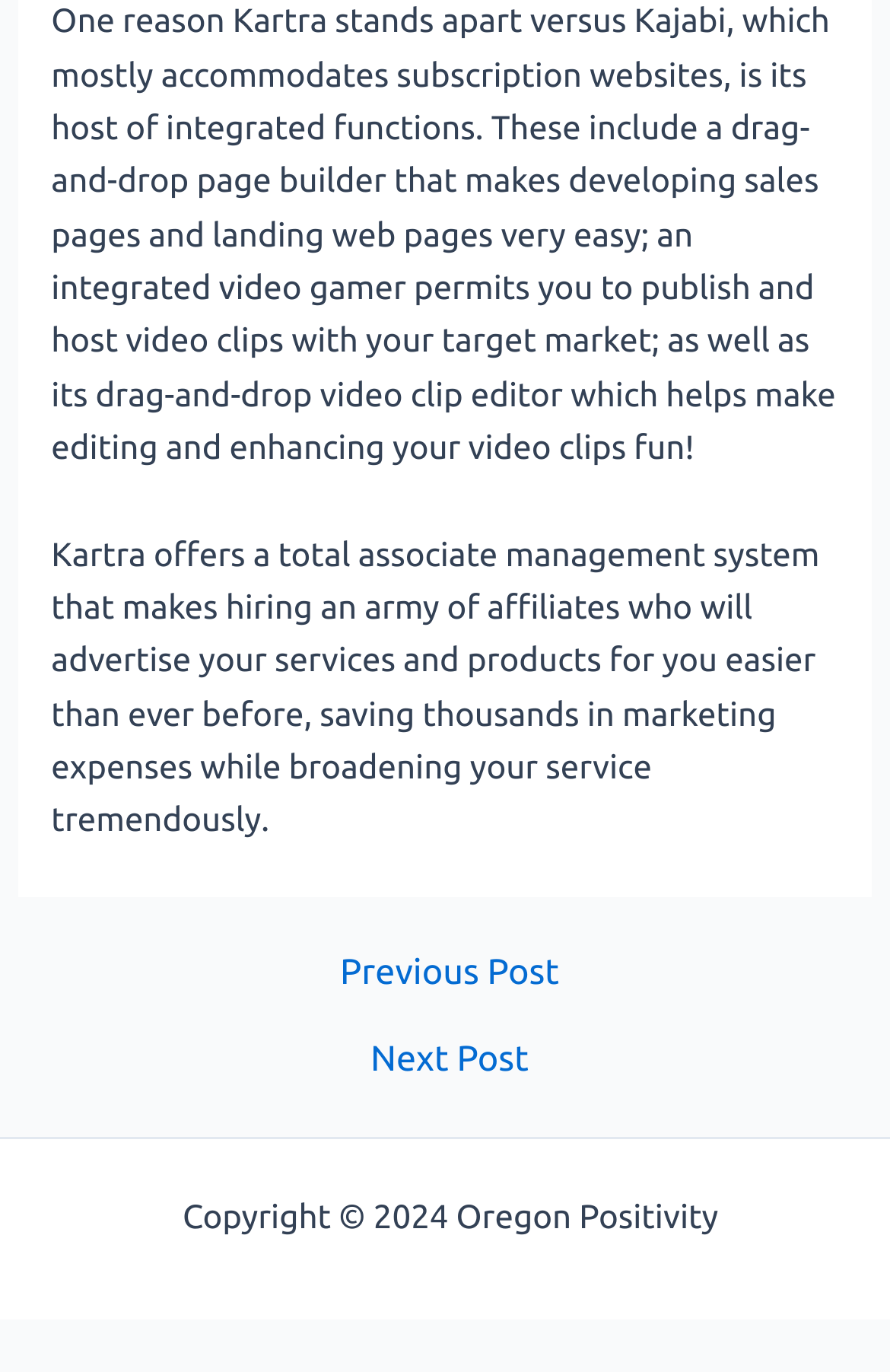What is the purpose of the 'Sitemap' link?
Please look at the screenshot and answer using one word or phrase.

Accessing the sitemap